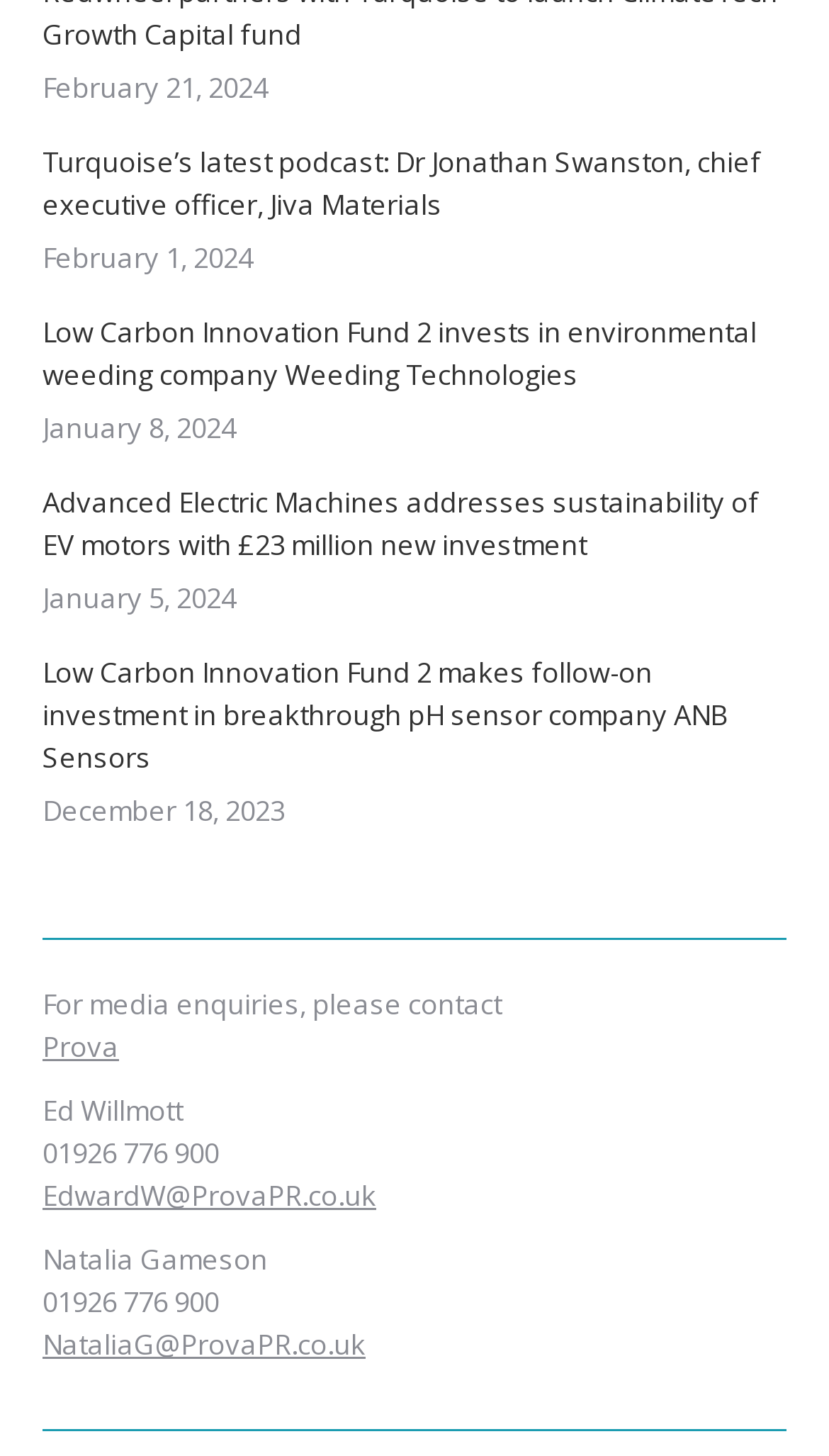Provide a thorough and detailed response to the question by examining the image: 
What is the date of the latest article?

I looked for the 'time' element with the latest date. The first 'time' element [433] has a StaticText child [460] with the date 'February 21, 2024', which is the latest date among all the 'time' elements.